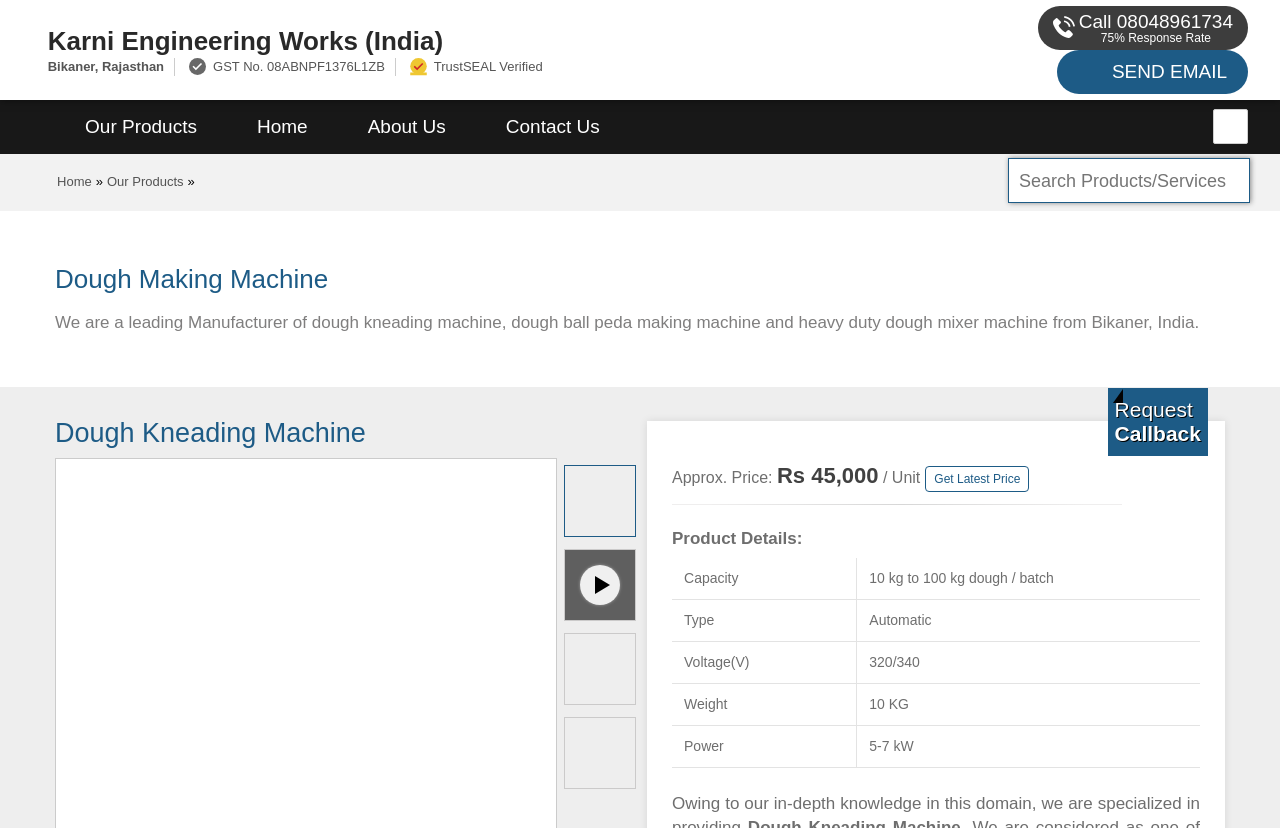What is the company name?
Look at the image and respond to the question as thoroughly as possible.

The company name can be found in the top-left corner of the webpage, where it is written as 'Karni Engineering Works (India)' with a link to the company's page.